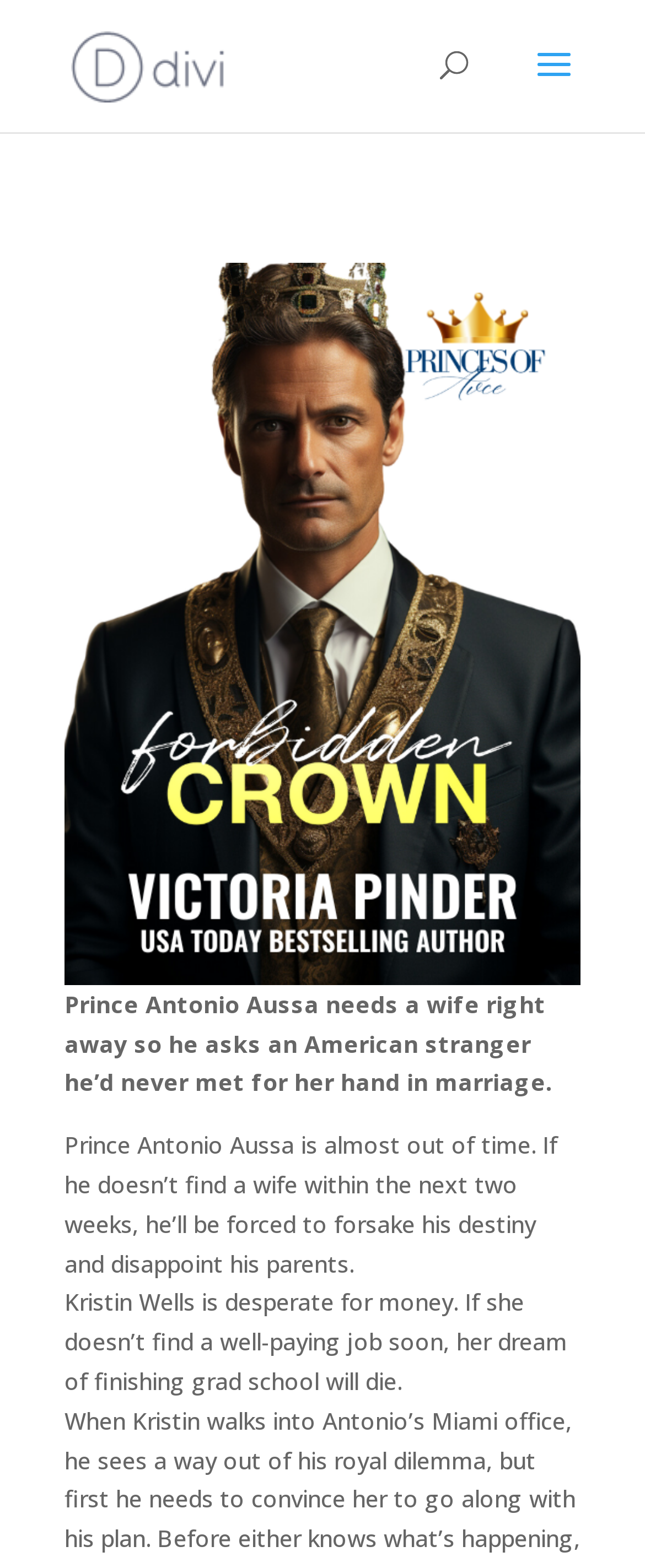What is the occupation of Kristin Wells?
Use the information from the screenshot to give a comprehensive response to the question.

Based on the text 'Kristin Wells is desperate for money. If she doesn’t find a well-paying job soon, her dream of finishing grad school will die.', it can be inferred that Kristin Wells is a grad school student.